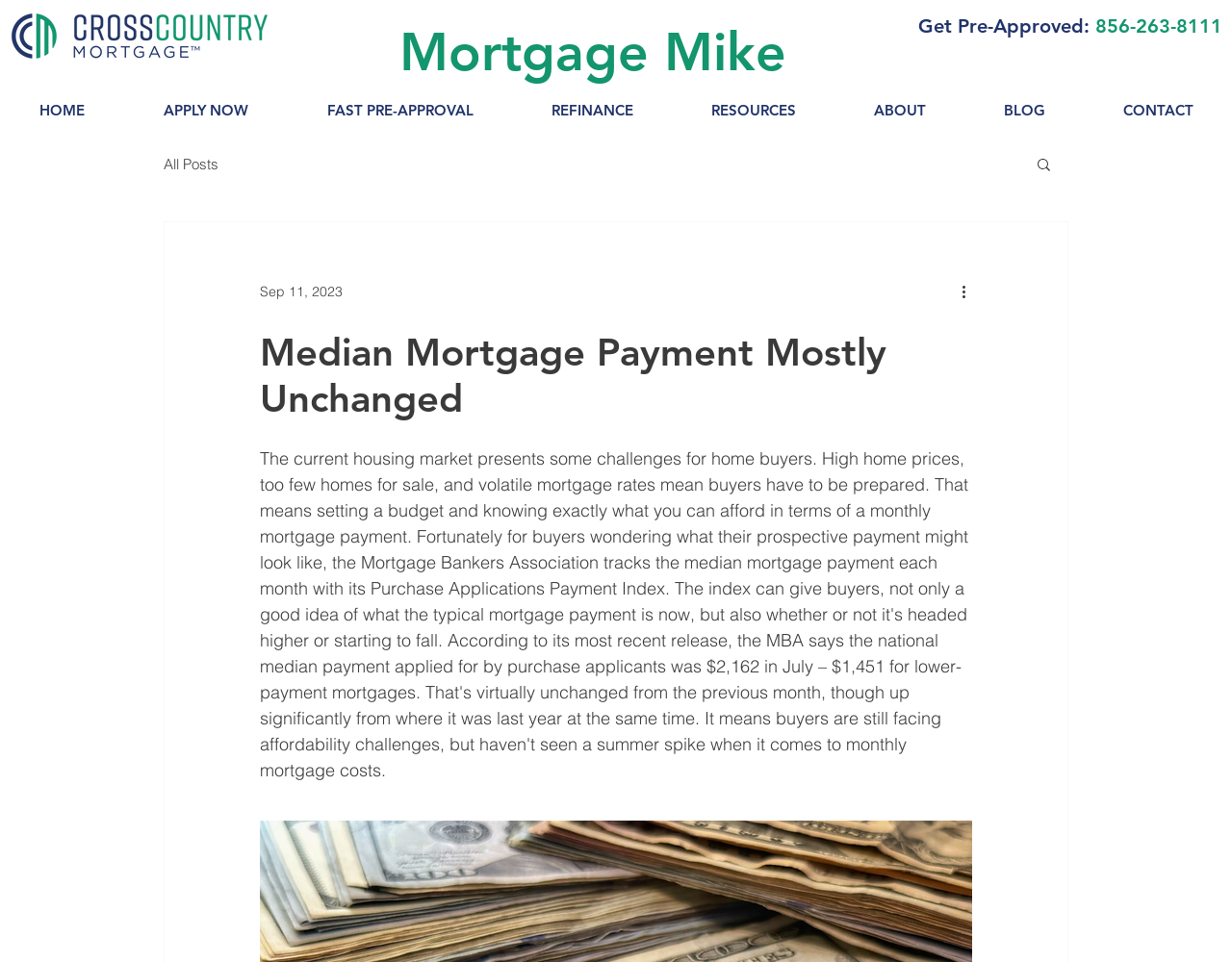Show the bounding box coordinates of the region that should be clicked to follow the instruction: "Get pre-approved."

[0.745, 0.015, 0.884, 0.039]